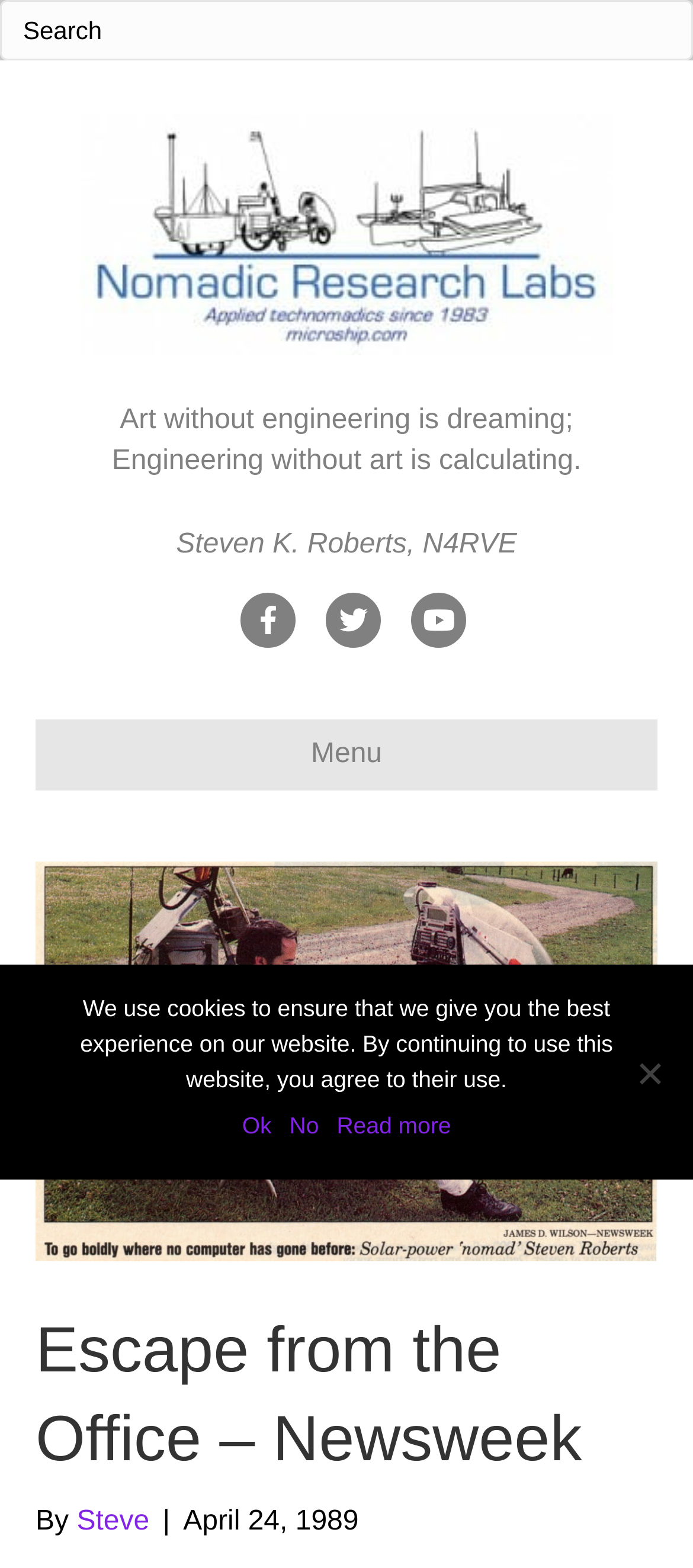Using the provided description Youtube, find the bounding box coordinates for the UI element. Provide the coordinates in (top-left x, top-left y, bottom-right x, bottom-right y) format, ensuring all values are between 0 and 1.

[0.582, 0.377, 0.685, 0.413]